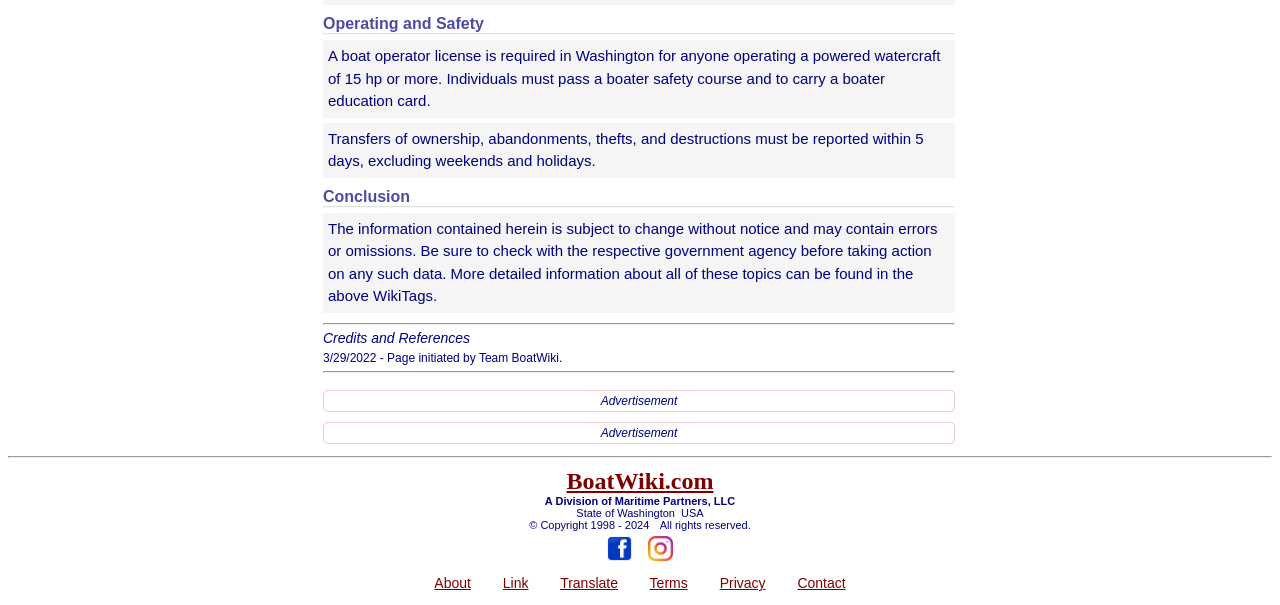Show the bounding box coordinates of the region that should be clicked to follow the instruction: "Visit 'BoatWiki.com'."

[0.443, 0.774, 0.557, 0.817]